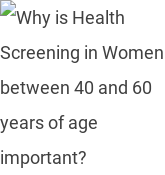Based on the image, please elaborate on the answer to the following question:
What is the primary goal of timely health screening?

According to the caption, timely health screening can lead to better long-term health outcomes, implying that early diagnosis and intervention can result in more favorable health consequences.